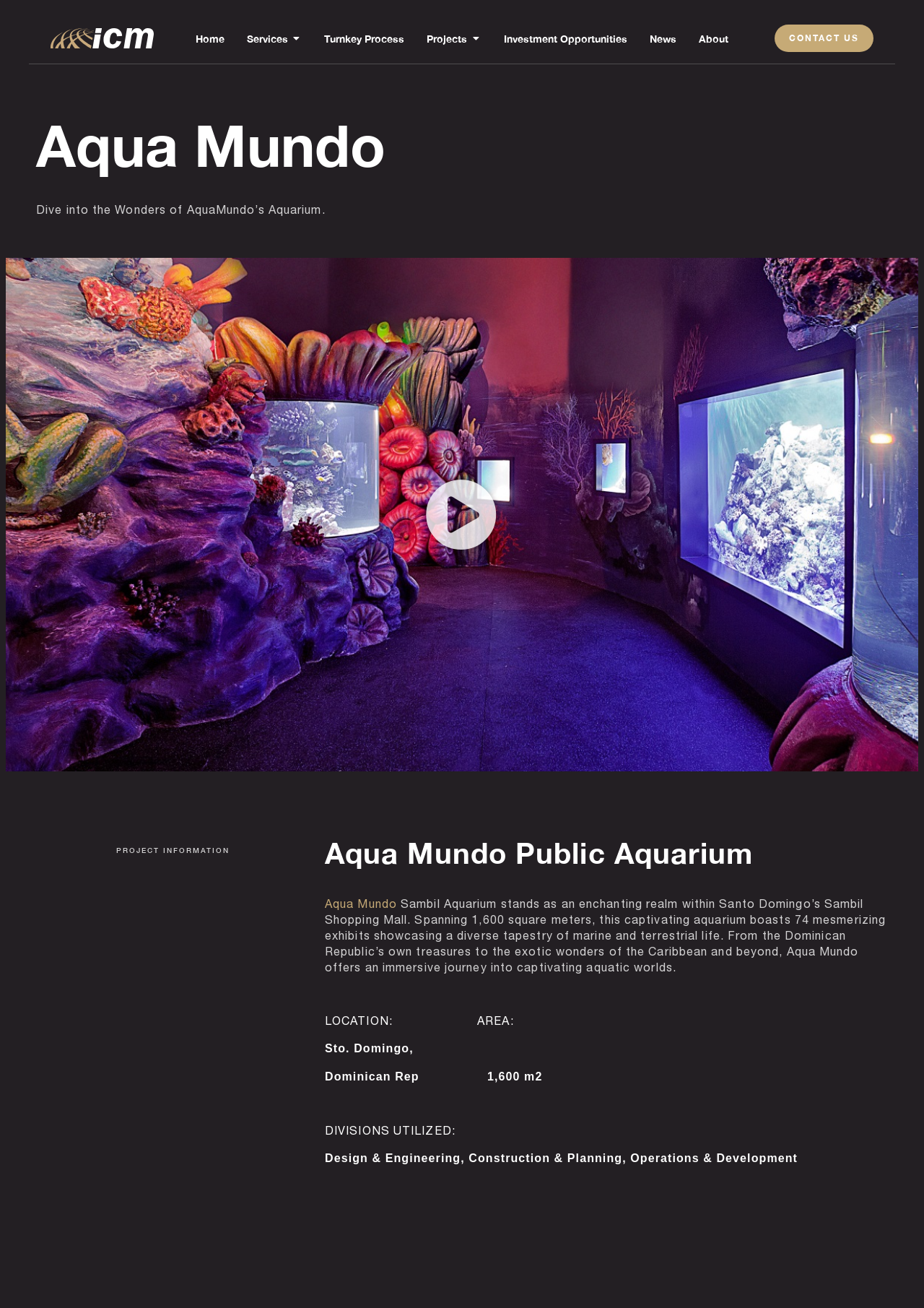Pinpoint the bounding box coordinates of the element to be clicked to execute the instruction: "Contact support".

None